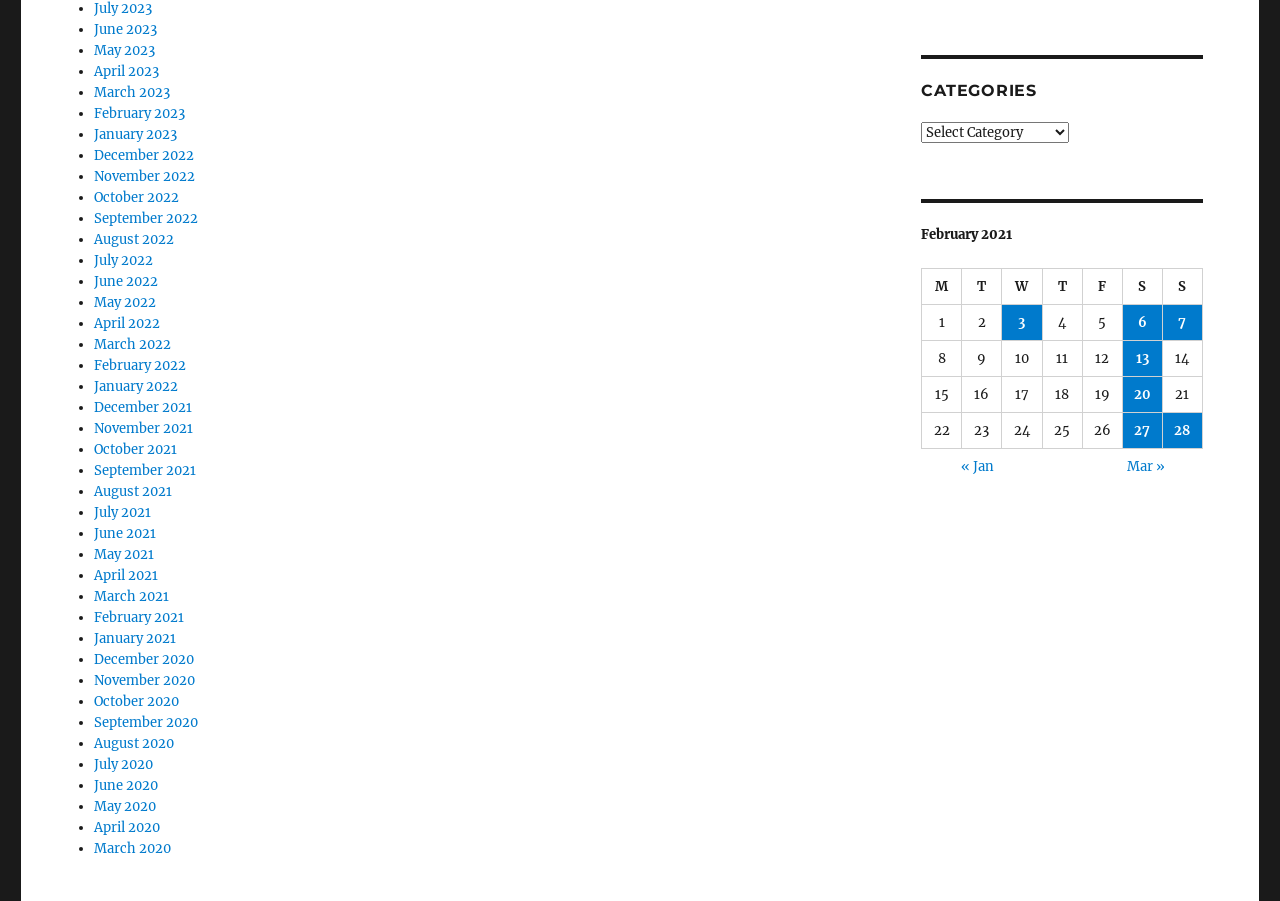Please find the bounding box coordinates of the element's region to be clicked to carry out this instruction: "View September 2020".

[0.073, 0.792, 0.154, 0.811]